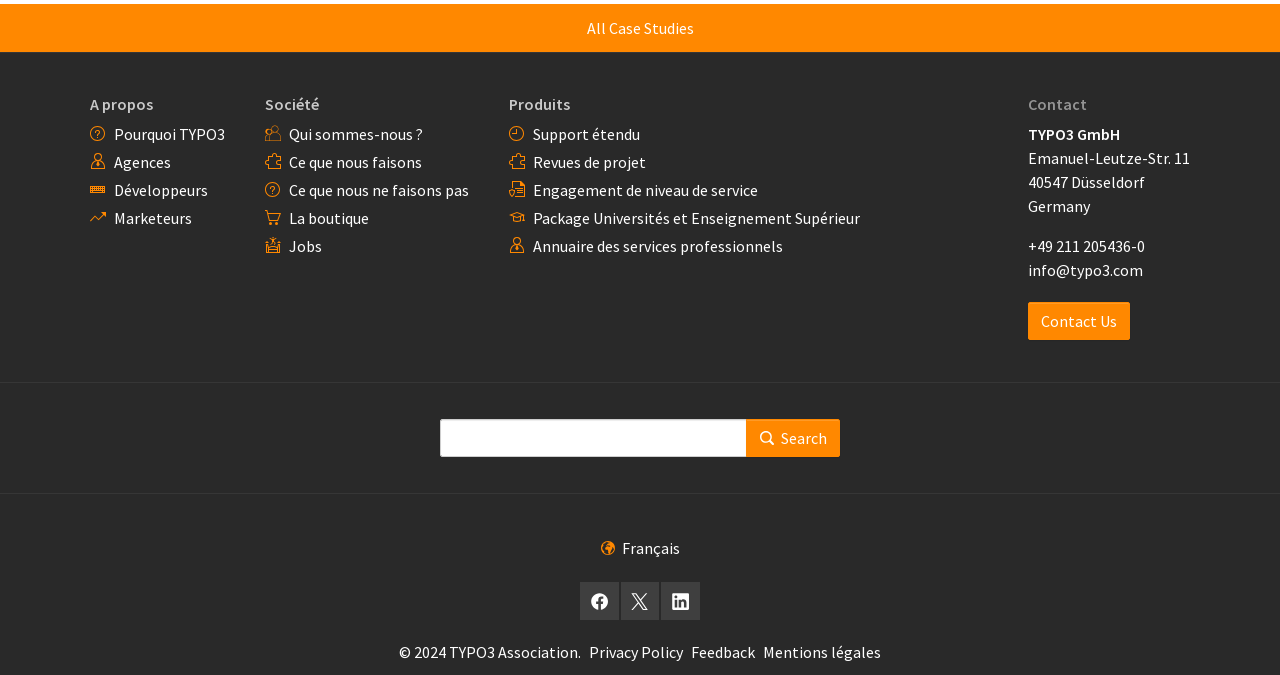Identify the bounding box coordinates for the UI element mentioned here: "Privacy Policy". Provide the coordinates as four float values between 0 and 1, i.e., [left, top, right, bottom].

[0.46, 0.947, 0.534, 0.983]